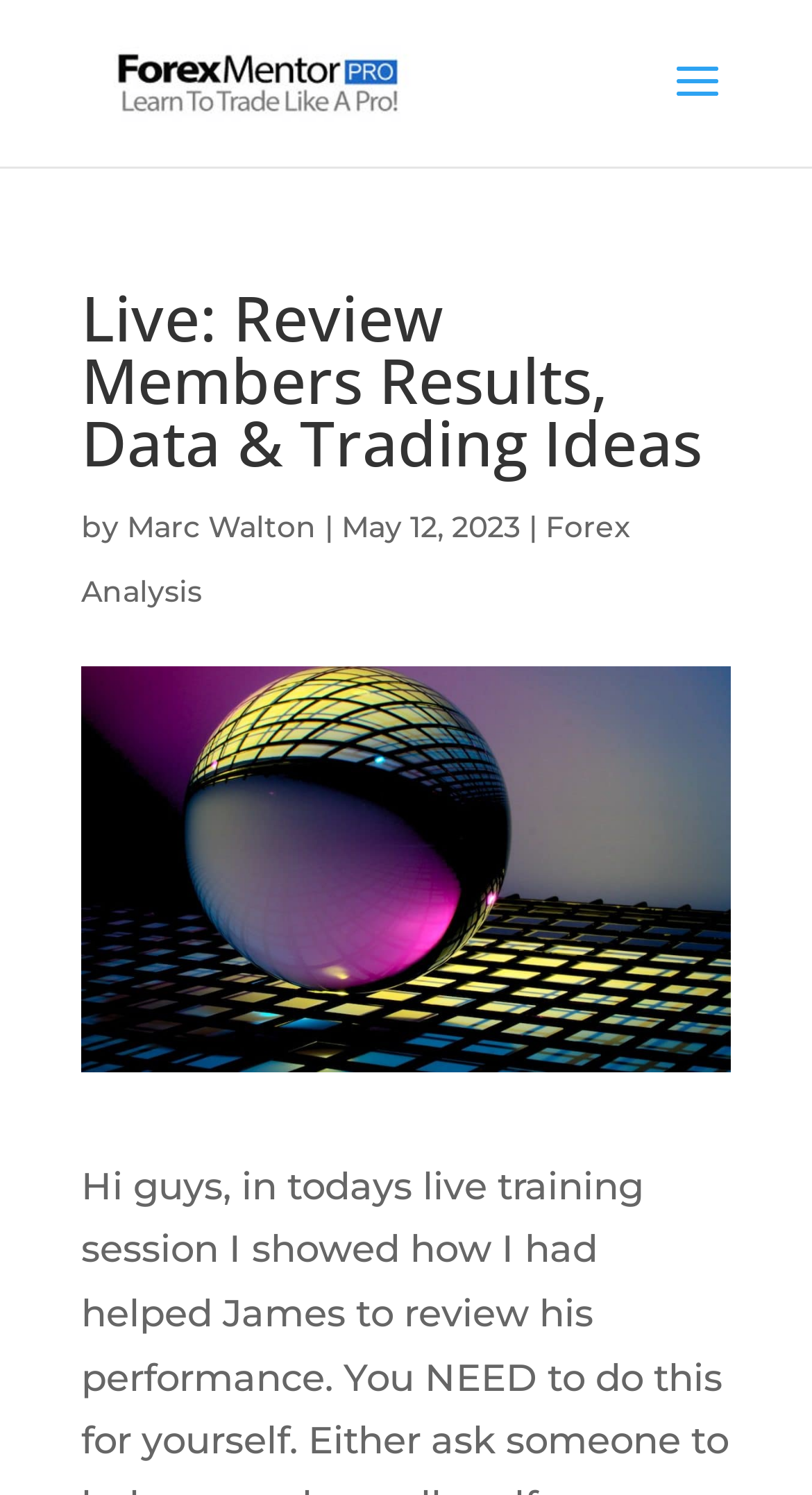Answer the question below using just one word or a short phrase: 
What is the category of the article?

Forex Analysis